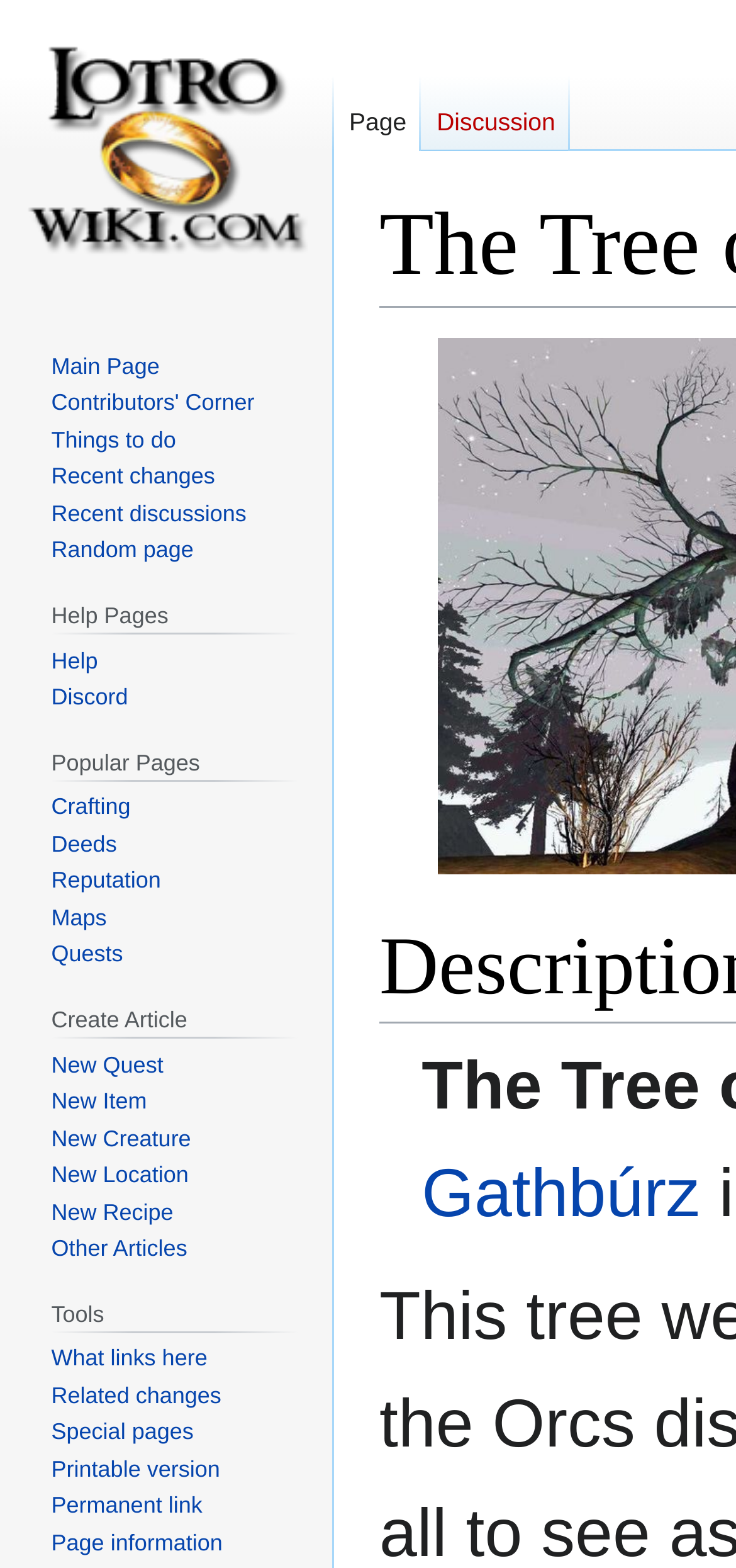Pinpoint the bounding box coordinates of the area that should be clicked to complete the following instruction: "View contributors' corner". The coordinates must be given as four float numbers between 0 and 1, i.e., [left, top, right, bottom].

[0.07, 0.248, 0.346, 0.265]